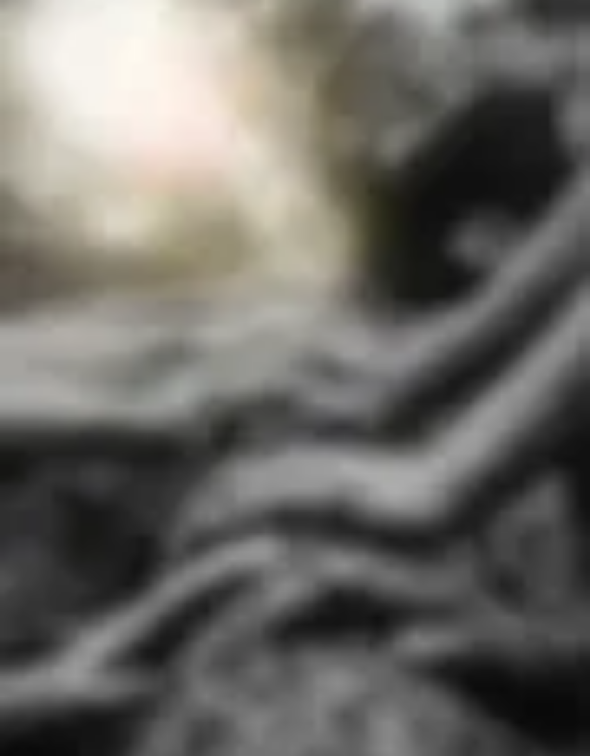What is the message of the Global Coalition for Language Rights?
Use the image to answer the question with a single word or phrase.

Preserving cultural diversity